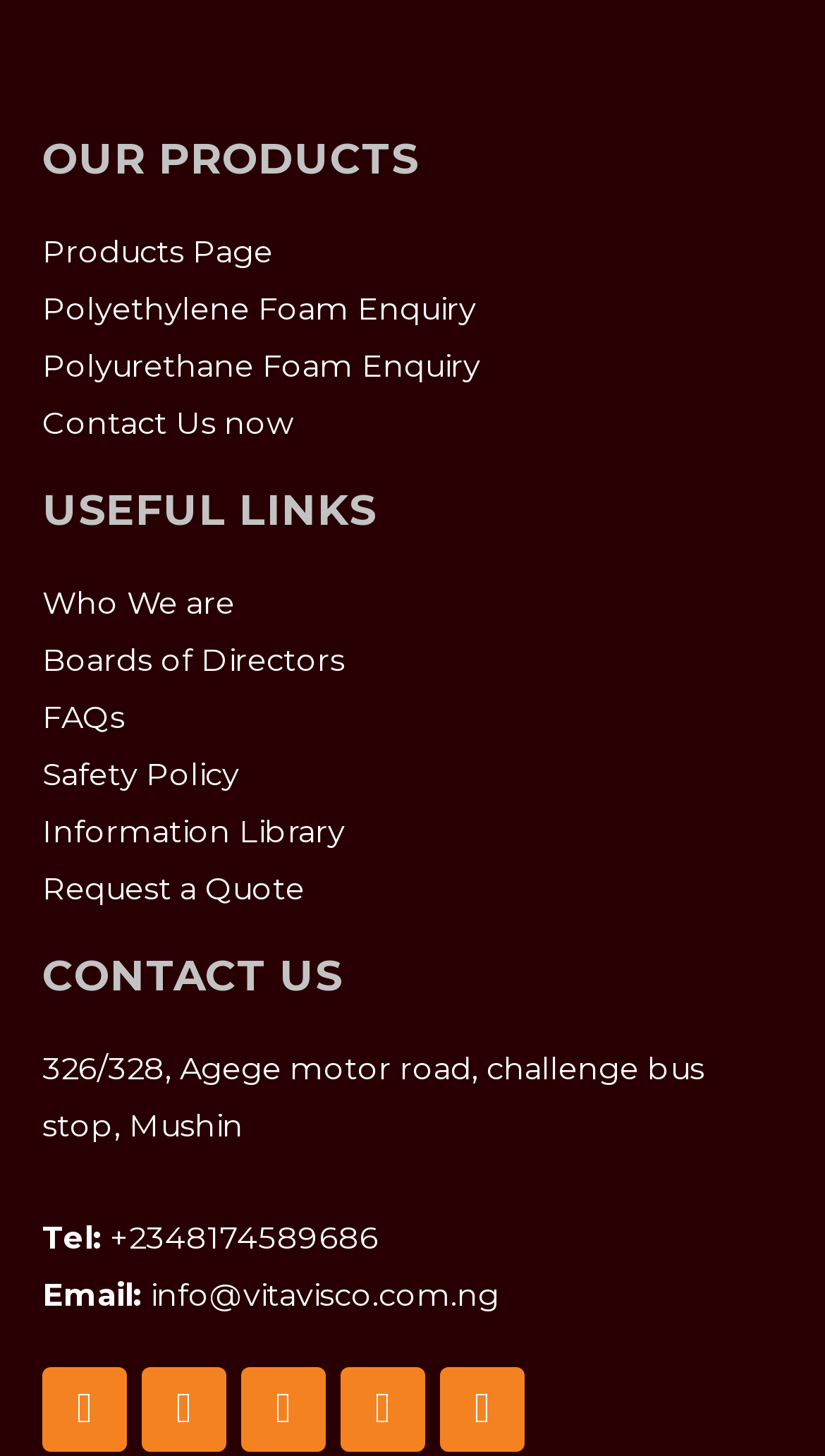Please specify the bounding box coordinates of the element that should be clicked to execute the given instruction: 'Contact us now'. Ensure the coordinates are four float numbers between 0 and 1, expressed as [left, top, right, bottom].

[0.051, 0.278, 0.356, 0.304]